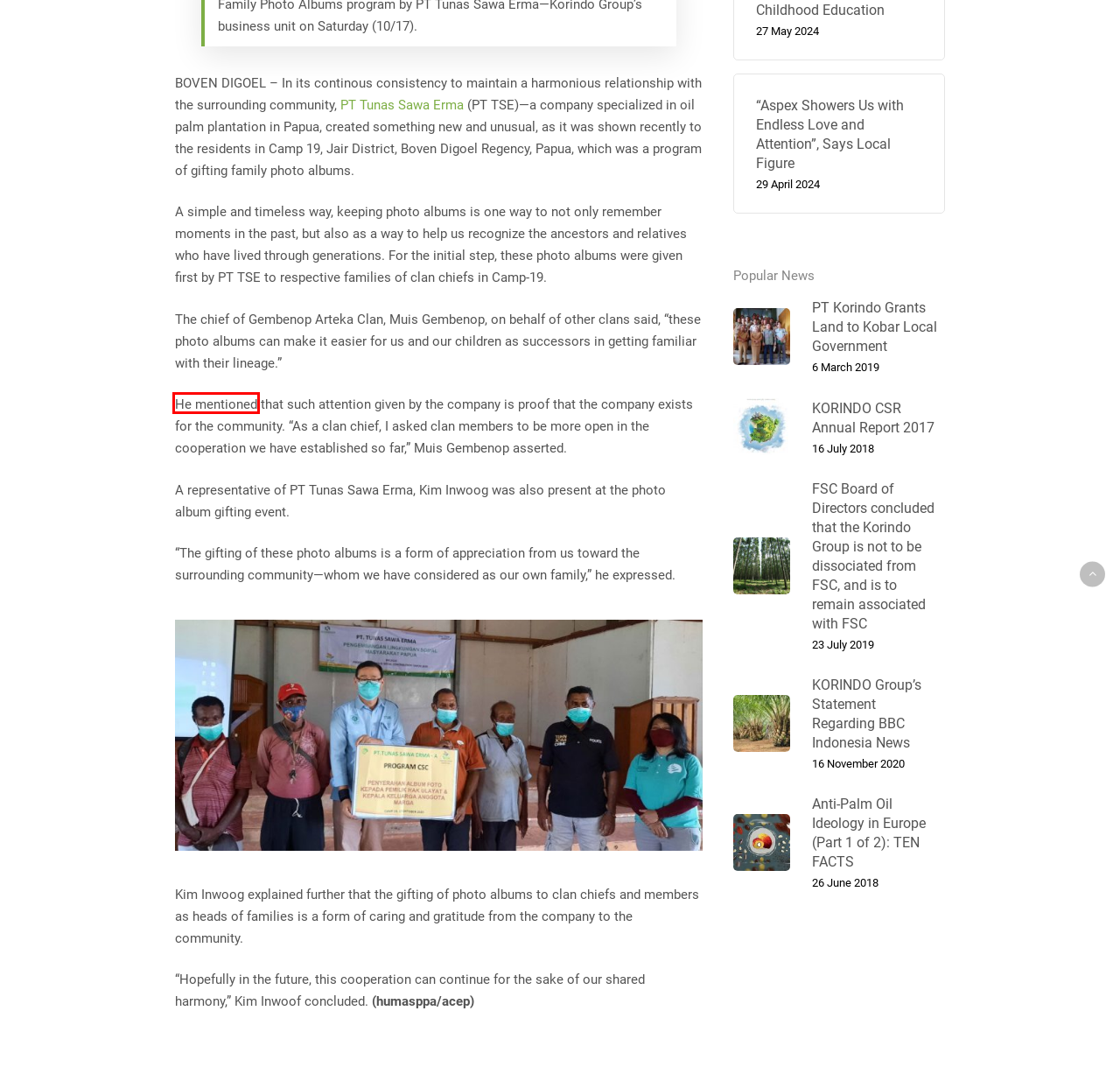Given a webpage screenshot with a red bounding box around a particular element, identify the best description of the new webpage that will appear after clicking on the element inside the red bounding box. Here are the candidates:
A. Korindo Business
B. Korindo Group
C. Korindo Careers | Available Jobs at Korindo Group Careers
D. Korindo Careers - Work at Korindo | Why do you have to join us?
E. KORINDO Group's Statement Regarding BBC Indonesia News
F. Privacy Policy - korindo
G. Korindo Sustainability
H. Korindo Careers | Find your dream job!

F